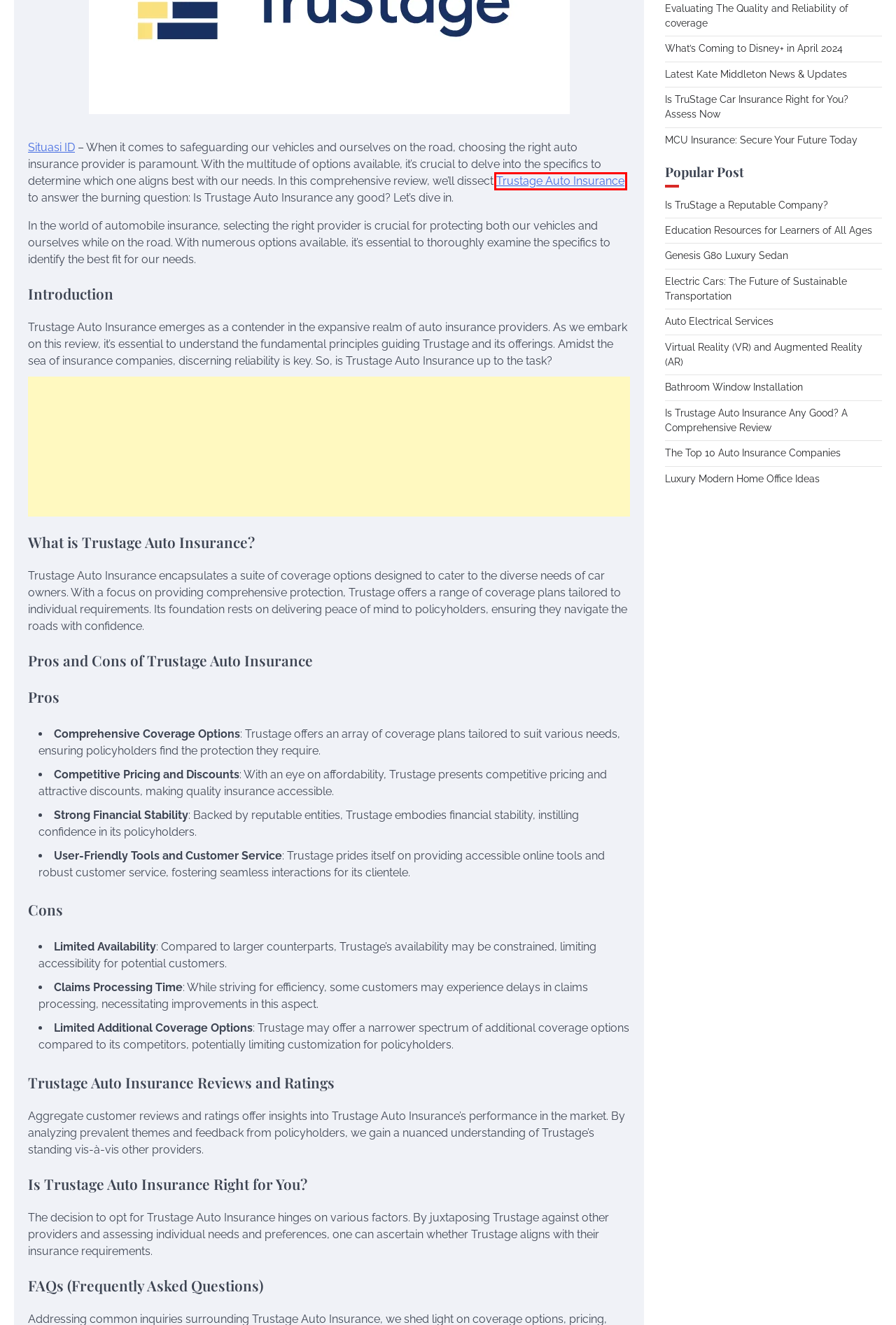Observe the provided screenshot of a webpage that has a red rectangle bounding box. Determine the webpage description that best matches the new webpage after clicking the element inside the red bounding box. Here are the candidates:
A. TruStage Ratings & Reviews
B. Virtual Reality (VR) and Augmented Reality (AR) -
C. MCU Insurance: Secure Your Future Today -
D. Bathroom Window Installation -
E. Latest Kate Middleton News & Updates -
F. Luxury Modern Home Office Ideas -
G. Is TruStage a Reputable Company? -
H. Electric Cars: The Future of Sustainable Transportation -

A